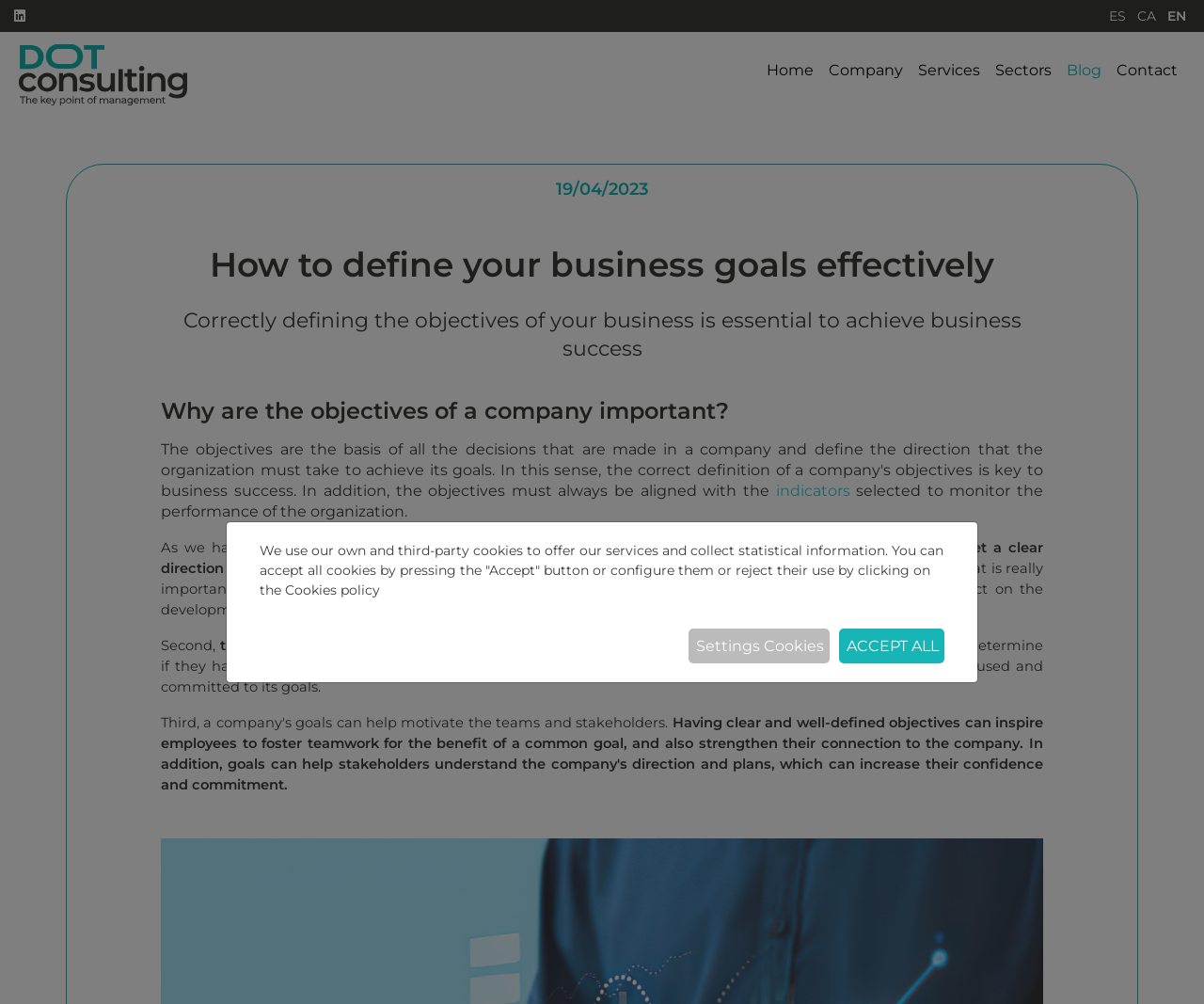Locate the bounding box coordinates of the region to be clicked to comply with the following instruction: "Click the 'indicators' link". The coordinates must be four float numbers between 0 and 1, in the form [left, top, right, bottom].

[0.644, 0.48, 0.706, 0.498]